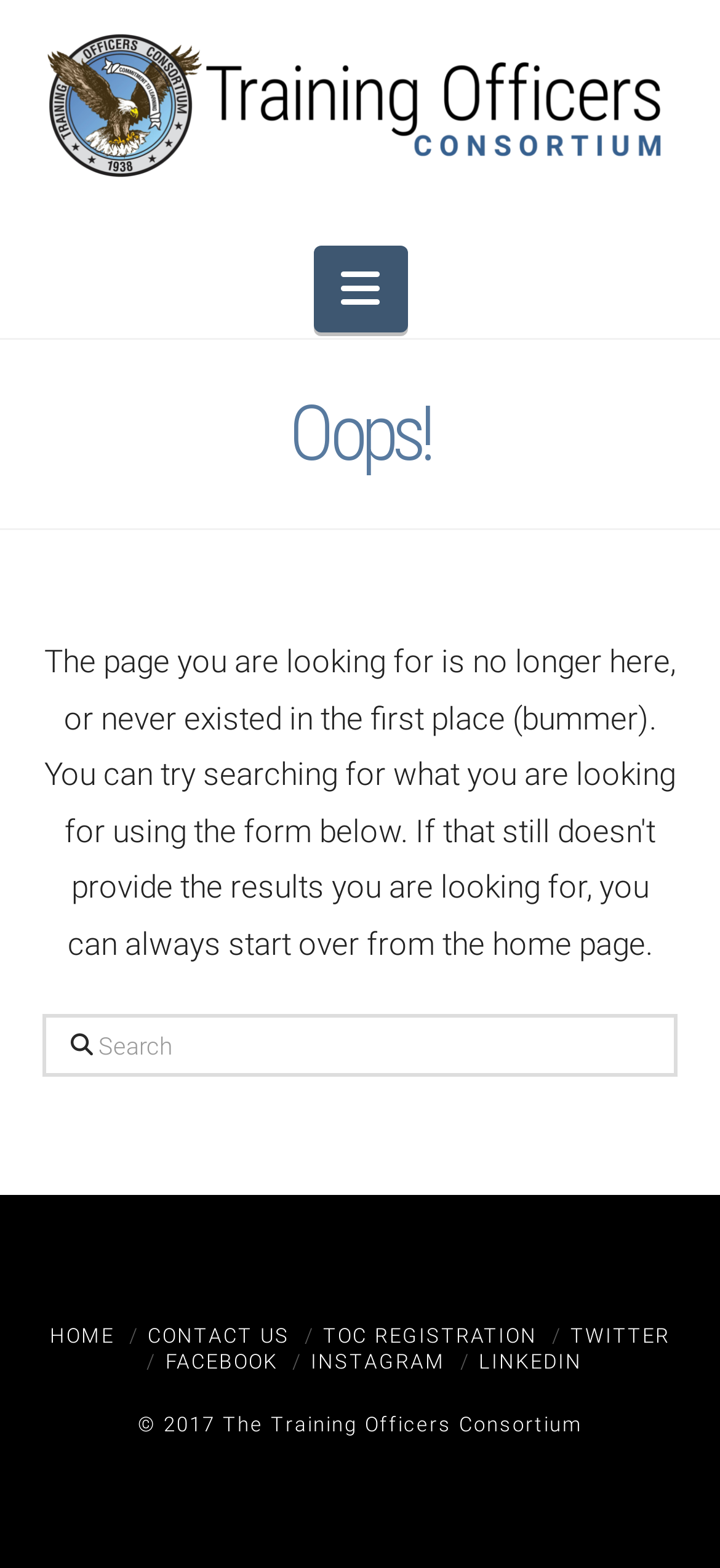For the element described, predict the bounding box coordinates as (top-left x, top-left y, bottom-right x, bottom-right y). All values should be between 0 and 1. Element description: TOC Registration

[0.449, 0.844, 0.746, 0.859]